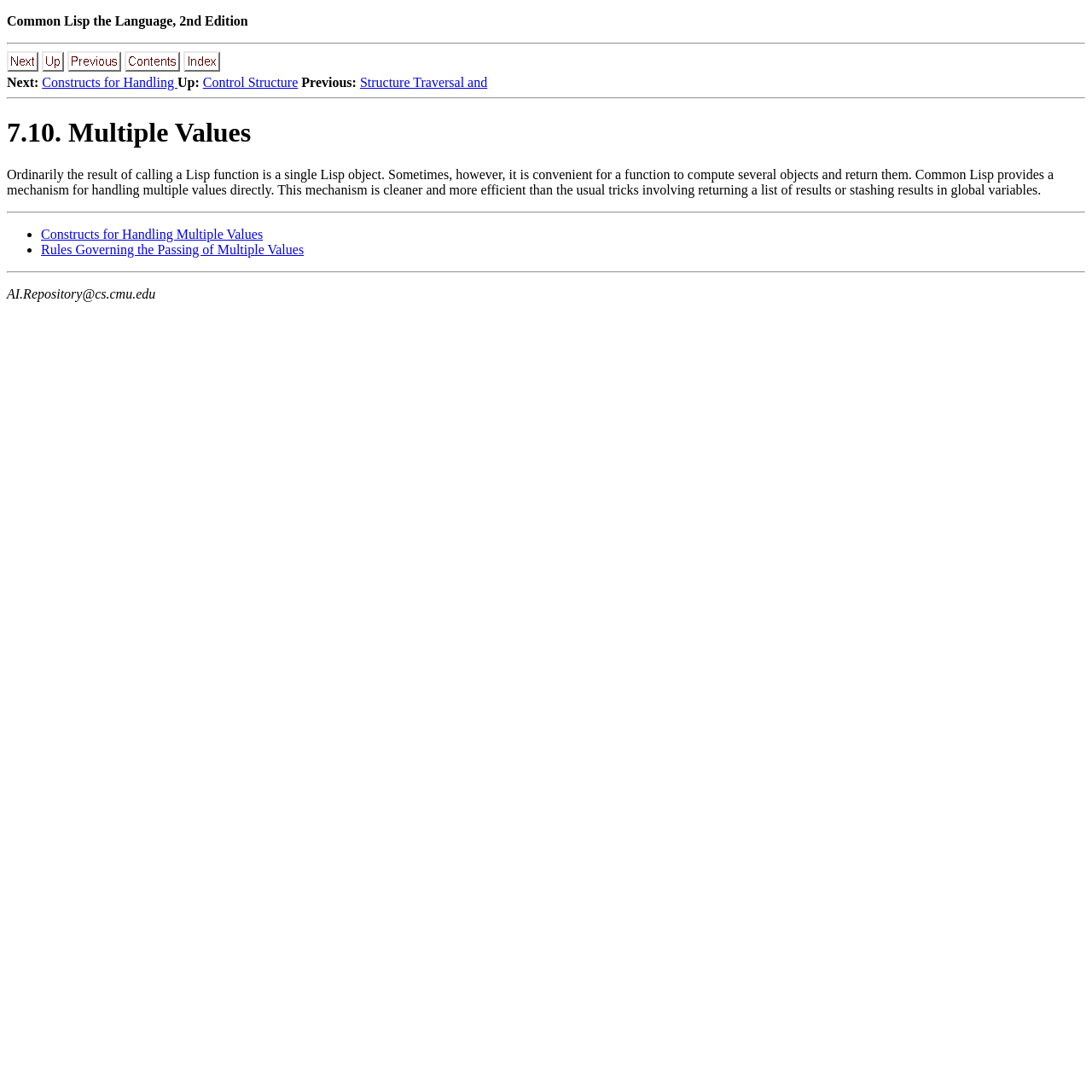Identify the bounding box coordinates of the clickable region to carry out the given instruction: "go up".

[0.038, 0.055, 0.059, 0.068]